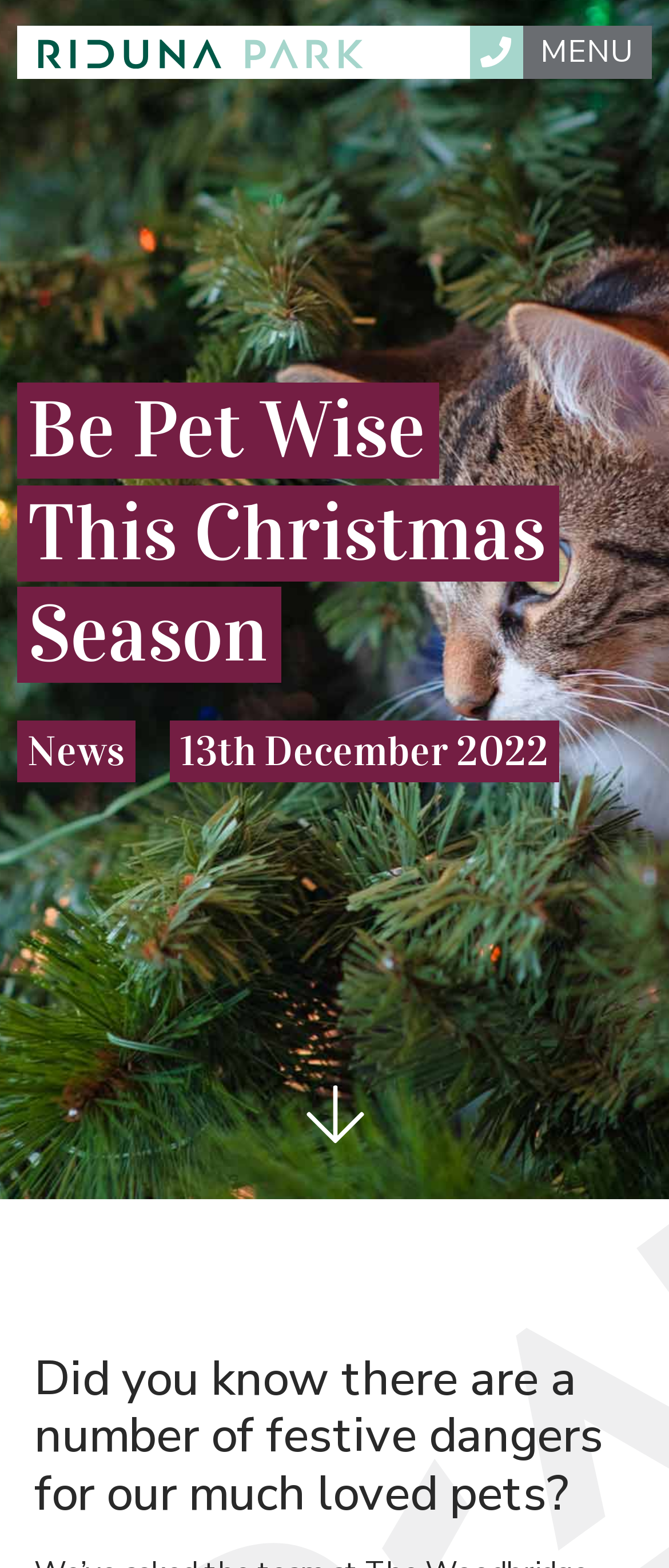Provide the bounding box coordinates for the UI element that is described by this text: "alt="Riduna Park logo"". The coordinates should be in the form of four float numbers between 0 and 1: [left, top, right, bottom].

[0.057, 0.021, 0.545, 0.046]